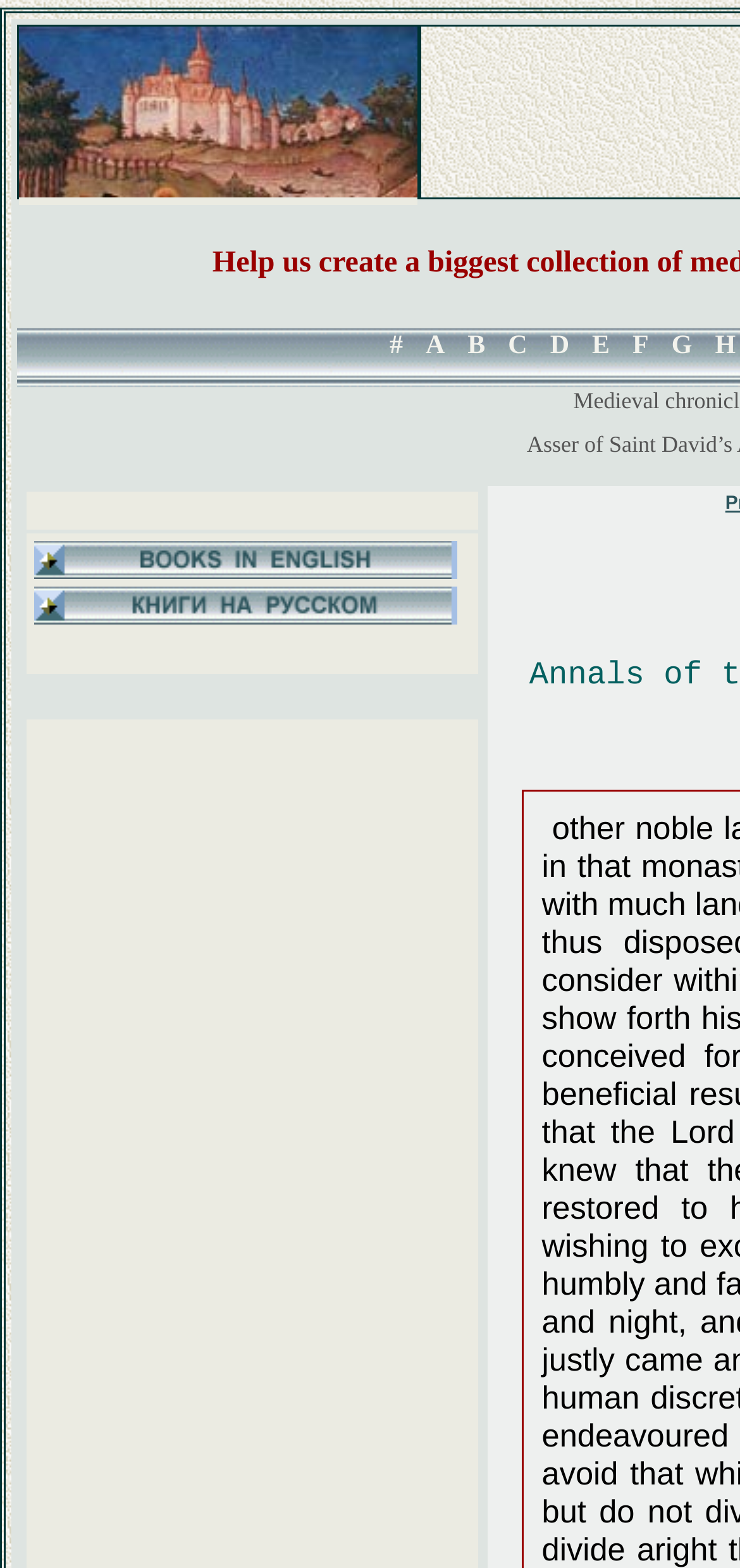How many LayoutTableCells are in the second row?
Answer with a single word or short phrase according to what you see in the image.

1